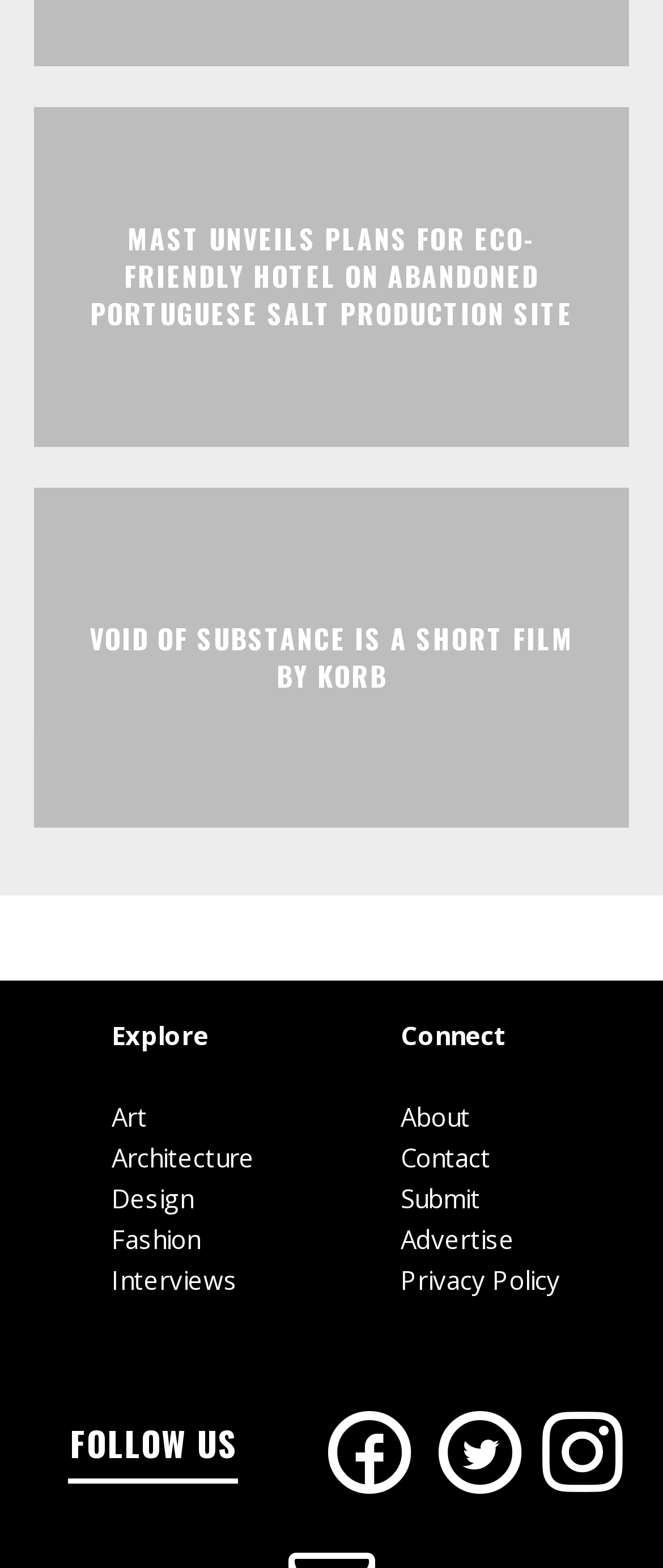Can you specify the bounding box coordinates of the area that needs to be clicked to fulfill the following instruction: "Explore the Art section"?

[0.168, 0.701, 0.222, 0.722]